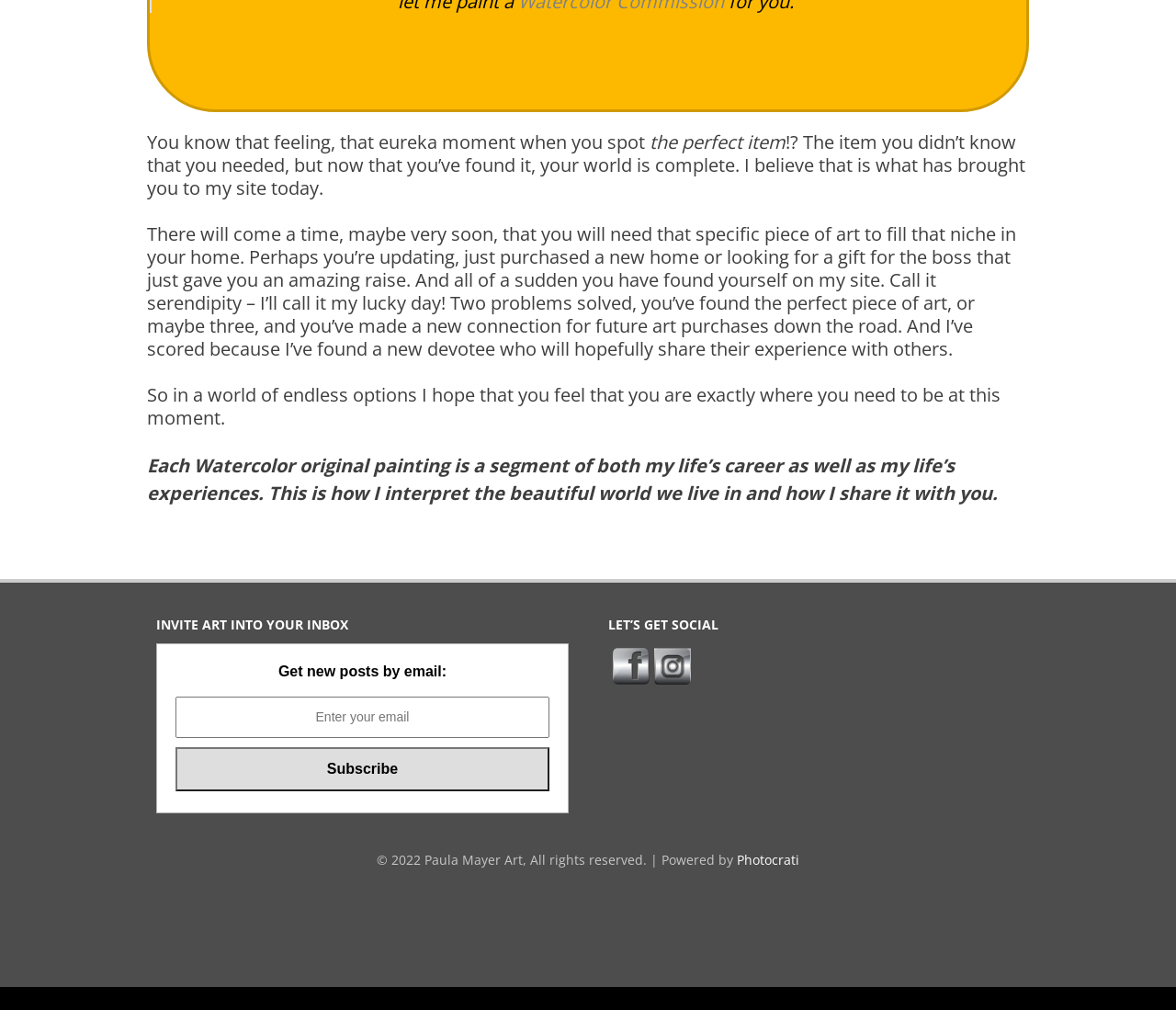Respond to the question below with a single word or phrase:
What is the name of the artist?

Paula Mayer